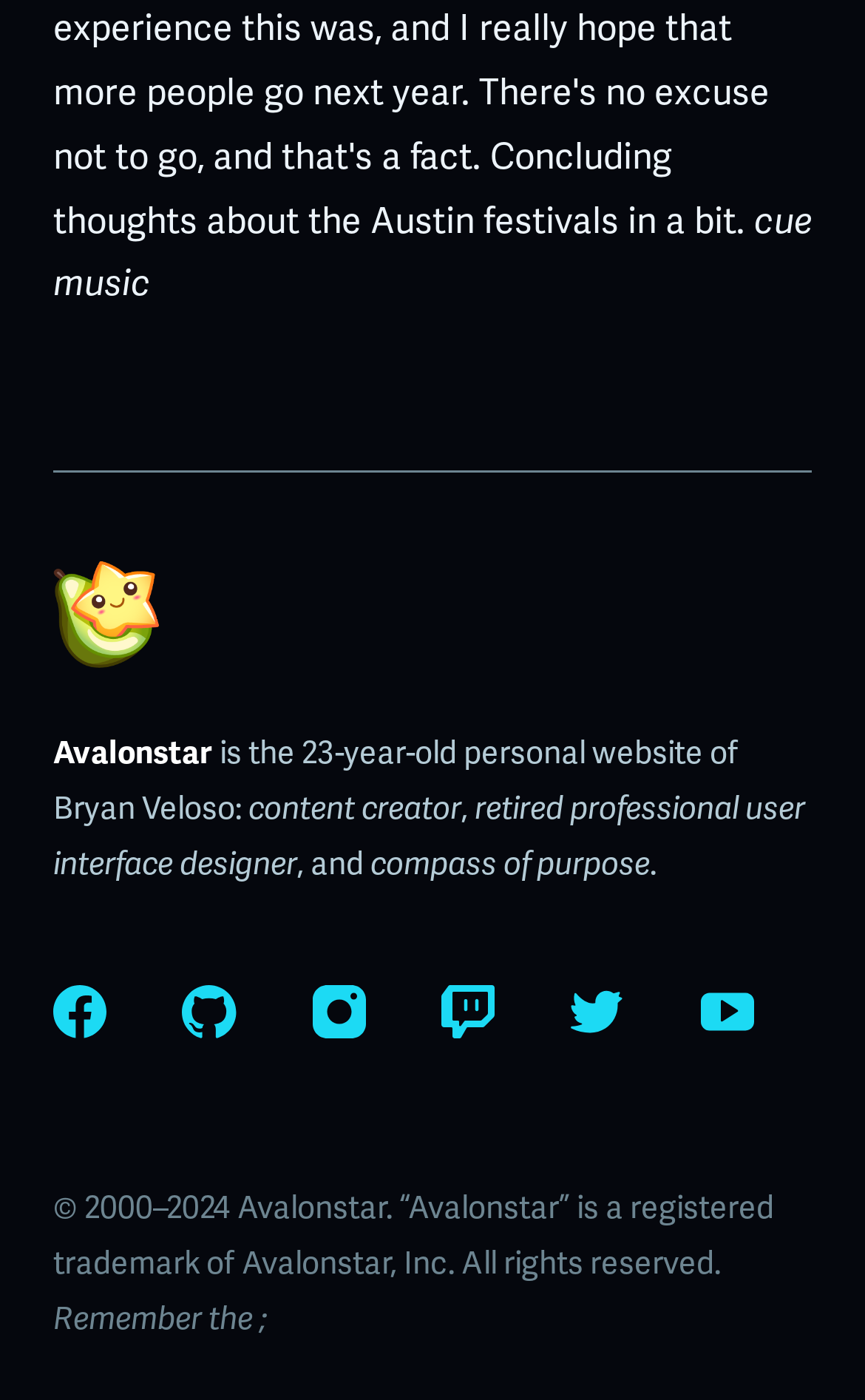Bounding box coordinates are to be given in the format (top-left x, top-left y, bottom-right x, bottom-right y). All values must be floating point numbers between 0 and 1. Provide the bounding box coordinate for the UI element described as: Instagram

[0.361, 0.701, 0.49, 0.741]